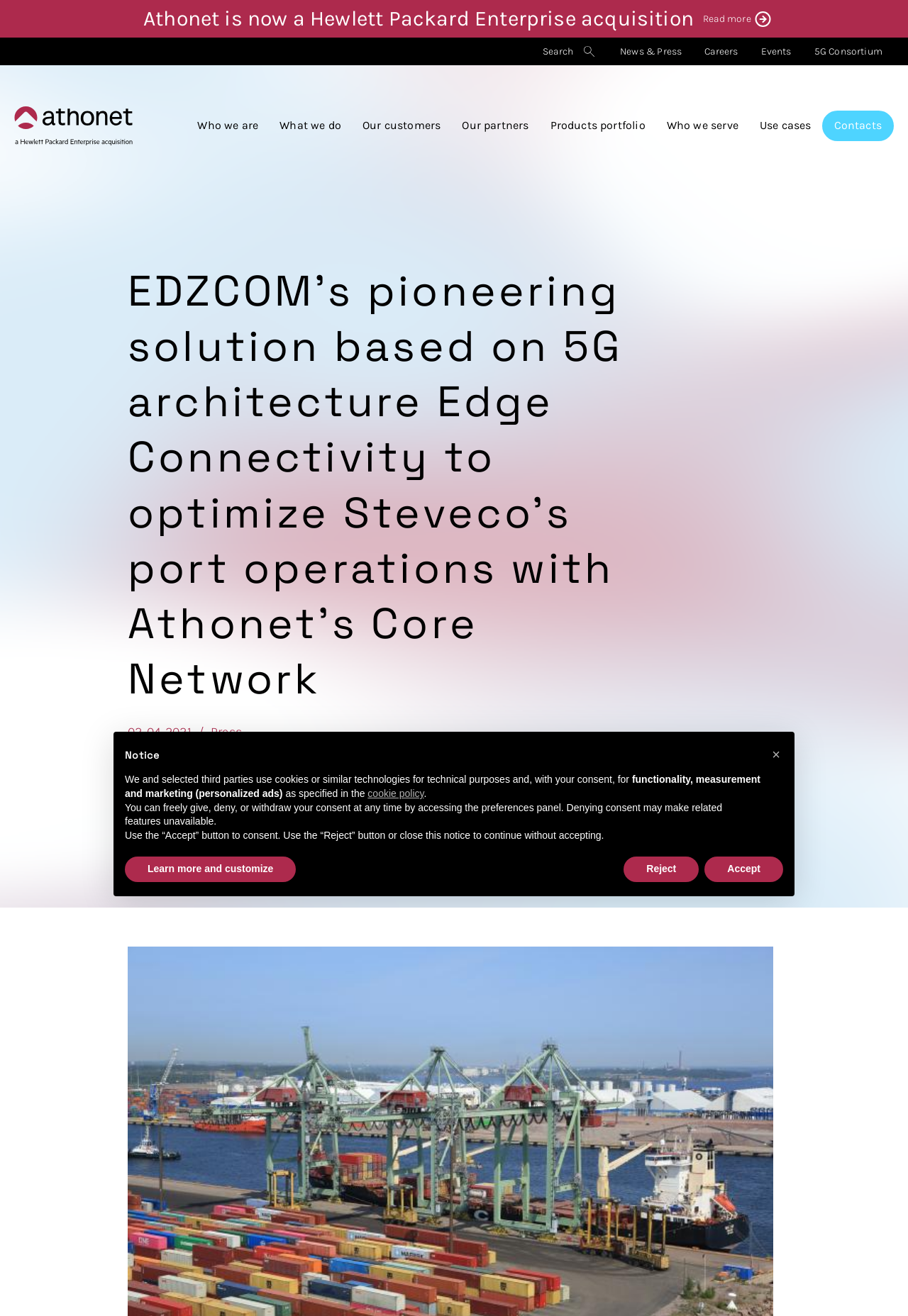Can you give a detailed response to the following question using the information from the image? How many links are in the top navigation bar?

I counted the links in the top navigation bar, which are 'News & Press', 'Careers', 'Events', '5G Consortium', and 'Search'. There are 5 links in total.